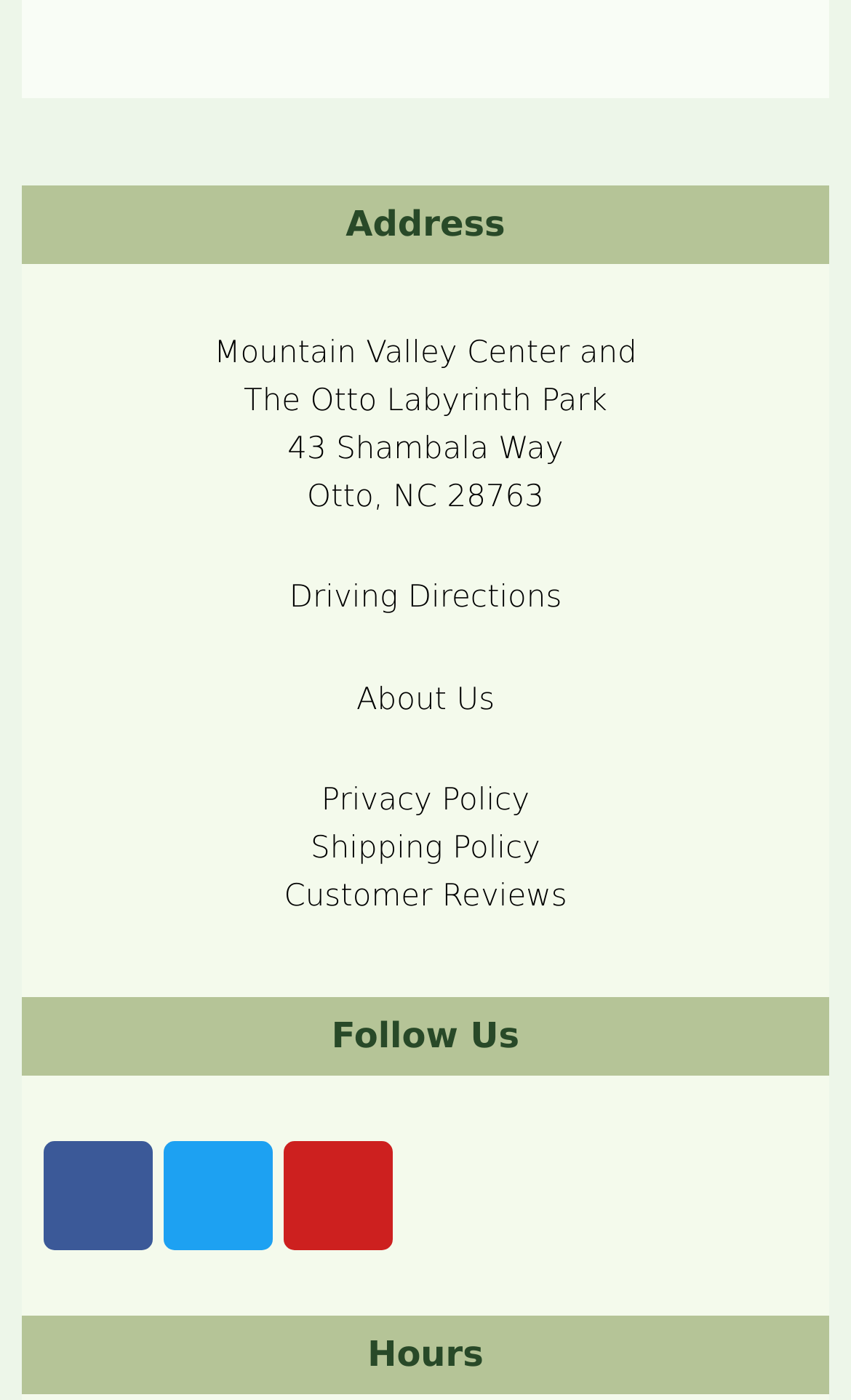Please identify the coordinates of the bounding box that should be clicked to fulfill this instruction: "Follow on Facebook".

[0.051, 0.815, 0.179, 0.893]